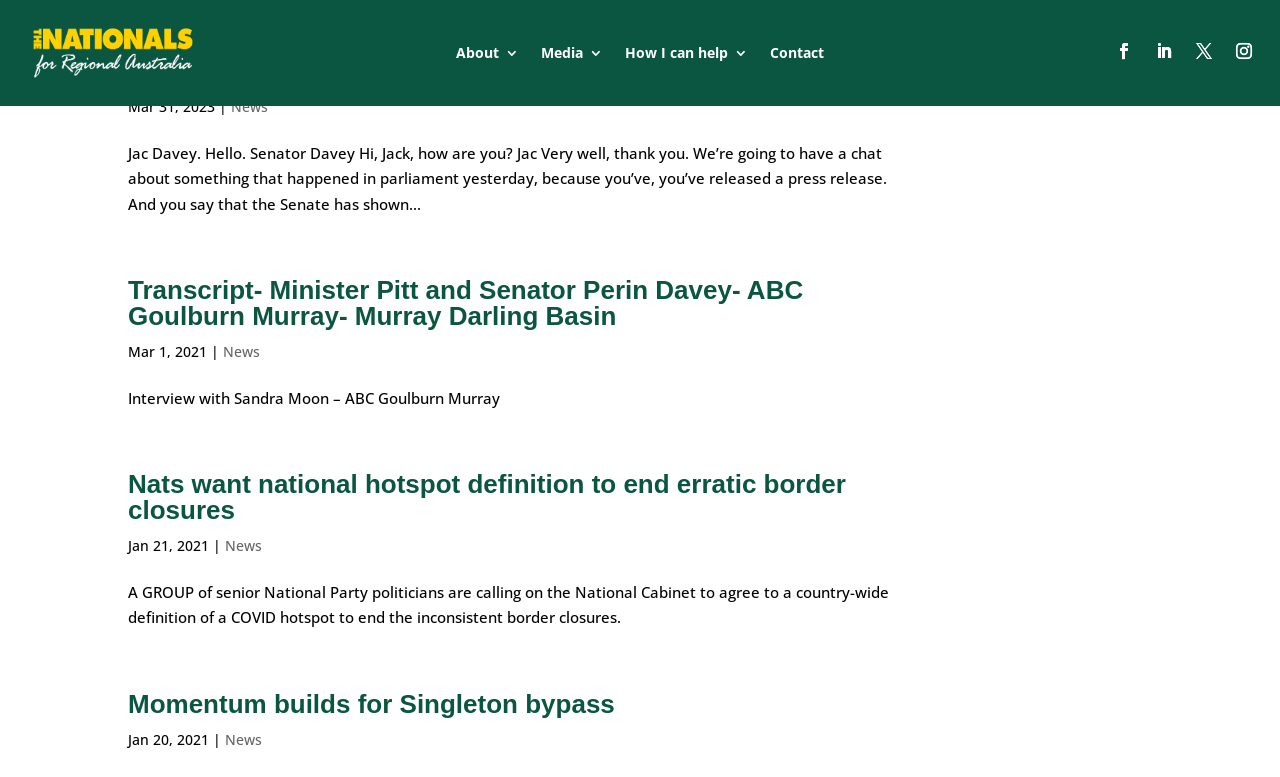Please predict the bounding box coordinates of the element's region where a click is necessary to complete the following instruction: "Read transcript of 2BS Bathurst on 31 March 2023". The coordinates should be represented by four float numbers between 0 and 1, i.e., [left, top, right, bottom].

[0.1, 0.072, 0.569, 0.111]